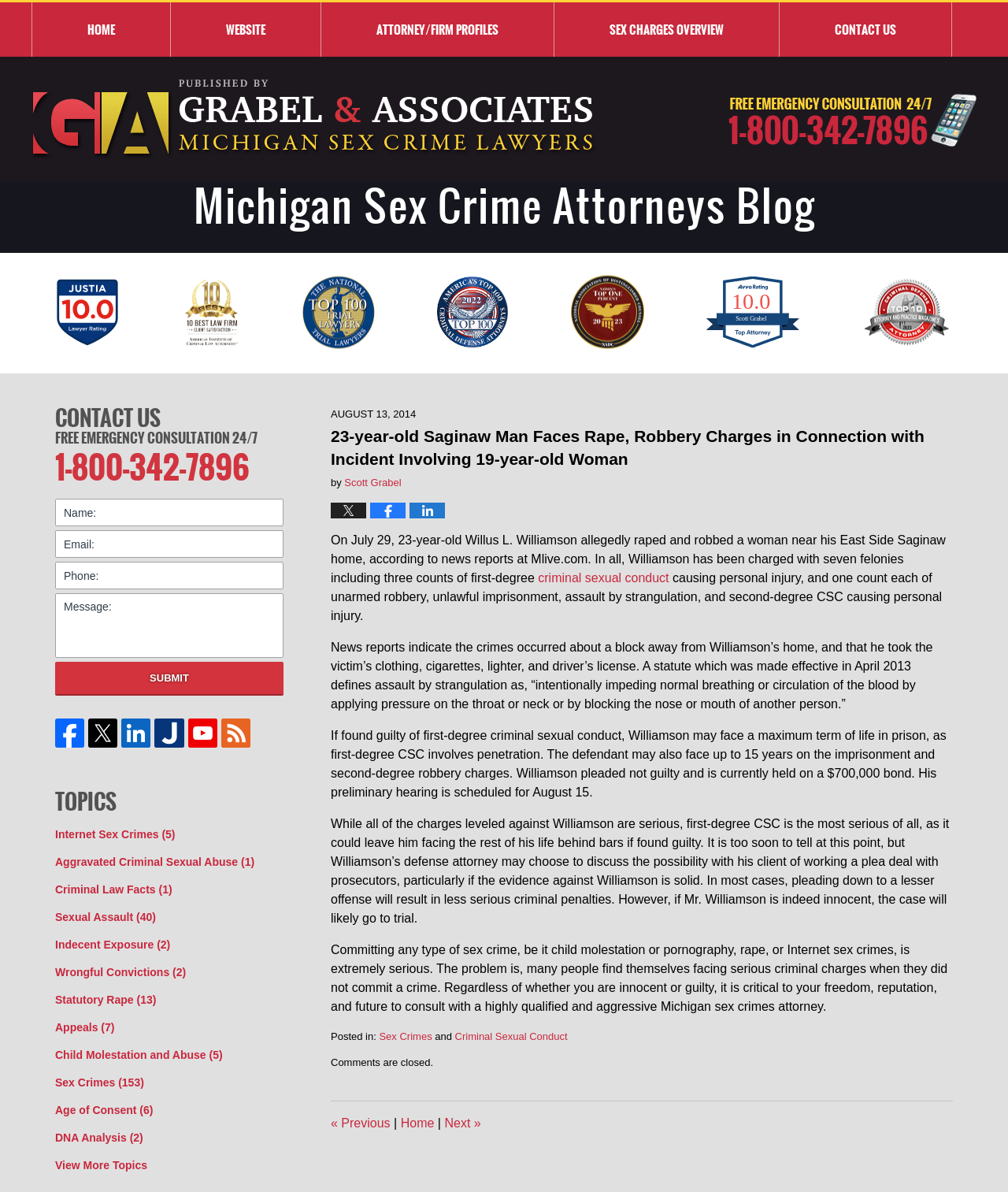Based on the visual content of the image, answer the question thoroughly: What is the phone number for a free emergency consultation?

The phone number for a free emergency consultation can be found in the bottom-right corner of the webpage, where it says 'FREE EMERGENCY CONSULTATION 24/7' followed by the phone number.